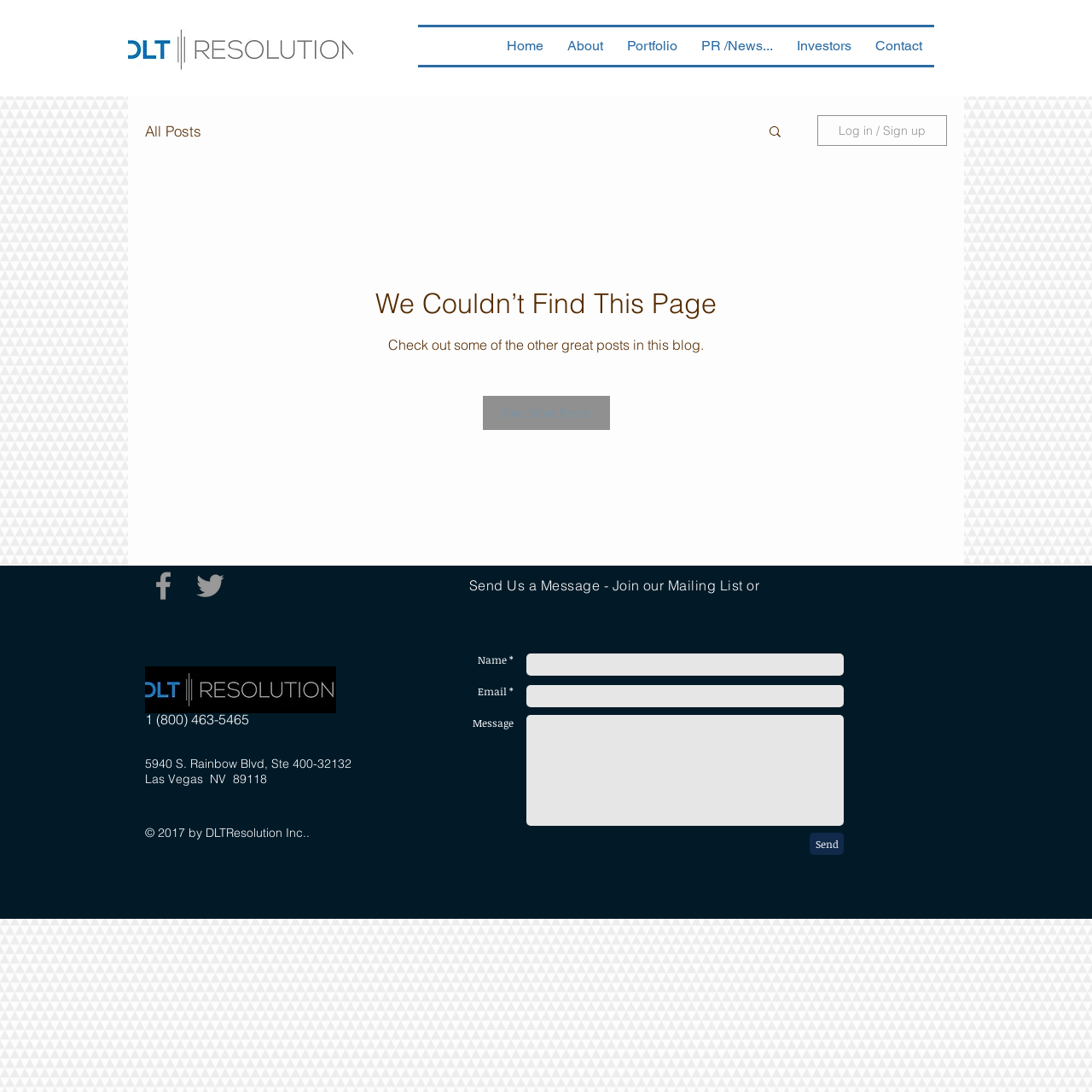Please locate the bounding box coordinates of the element that should be clicked to achieve the given instruction: "Go to Home page".

[0.453, 0.025, 0.509, 0.059]